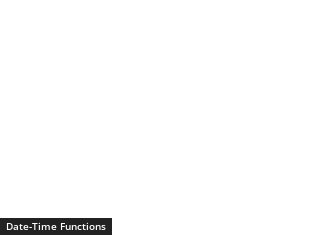Describe thoroughly the contents of the image.

The image presents a visually distinct section titled "Date-Time Functions," which likely refers to a feature or topic within Excel that encompasses various functions used to manipulate and analyze date and time data. Emphasizing the importance of these functions, the caption suggests that mastering them can enhance efficiency in creating reports and analyses in Excel. The context engages users who are looking to improve their skills in Excel by providing insights into how to effectively utilize date-related calculations.